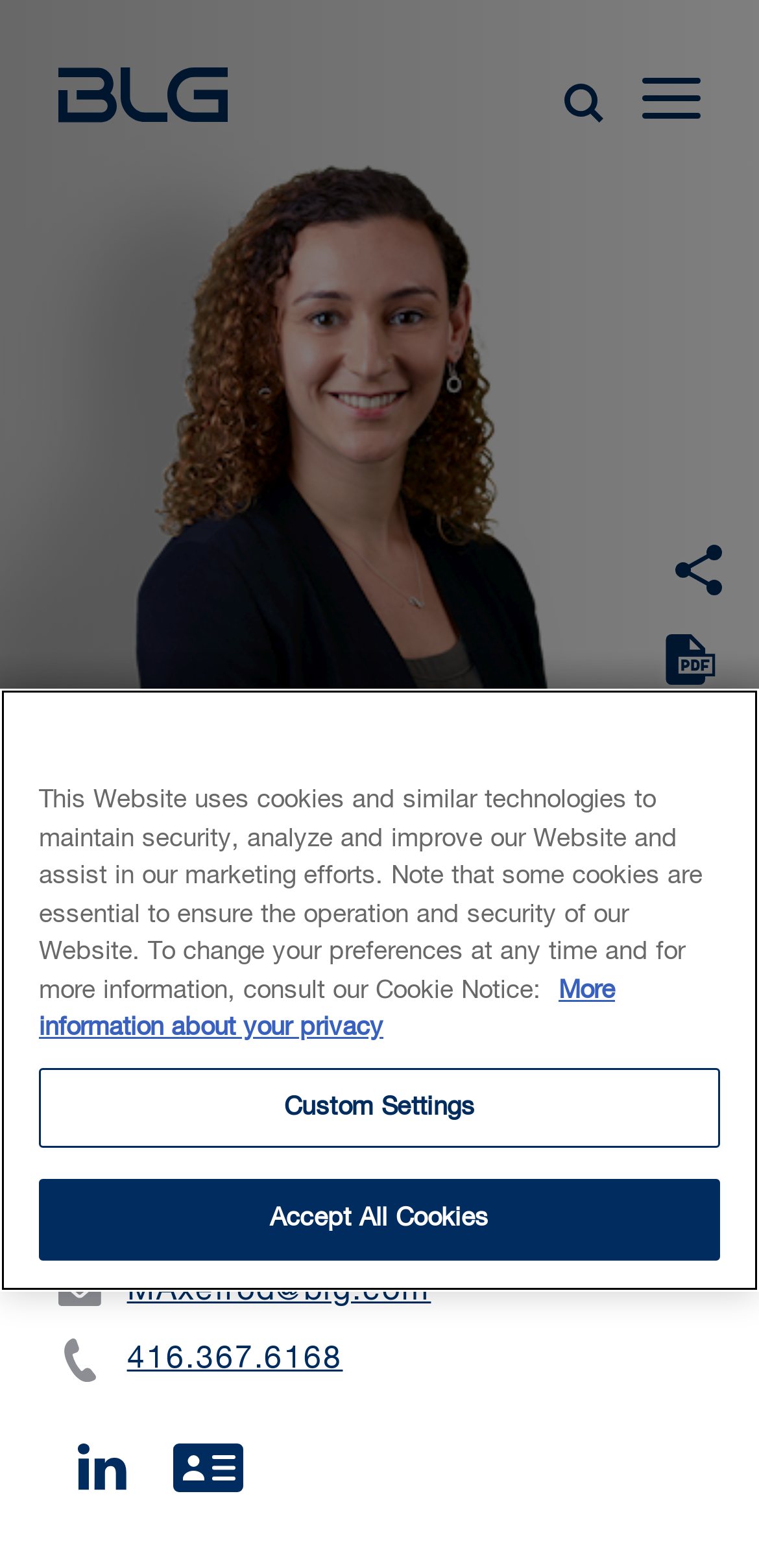Explain the webpage in detail.

This webpage is about Maddie Axelrod, a partner at a law firm specializing in Labour & Employment, Human Rights, and Education law. At the top of the page, there is a navigation menu with links to "Home Desktop" and a search bar with a combobox and a search button. Below the navigation menu, there is a large image of Maddie Axelrod.

The main content of the page is divided into sections. The first section displays Maddie Axelrod's name and title as a heading, followed by a button to listen to the pronunciation of her name. Below this, there is a description list with three terms: Location, Email, and Phone, each with a corresponding detail.

On the right side of the page, there are links to Maddie Axelrod's social media profiles, including LinkedIn, and options to download her vCard or share the page on social media. There are also buttons to download a PDF or print the page.

At the bottom of the page, there is a cookie banner with a privacy alert dialog. The dialog provides information about the website's use of cookies and allows users to customize their cookie settings or accept all cookies.